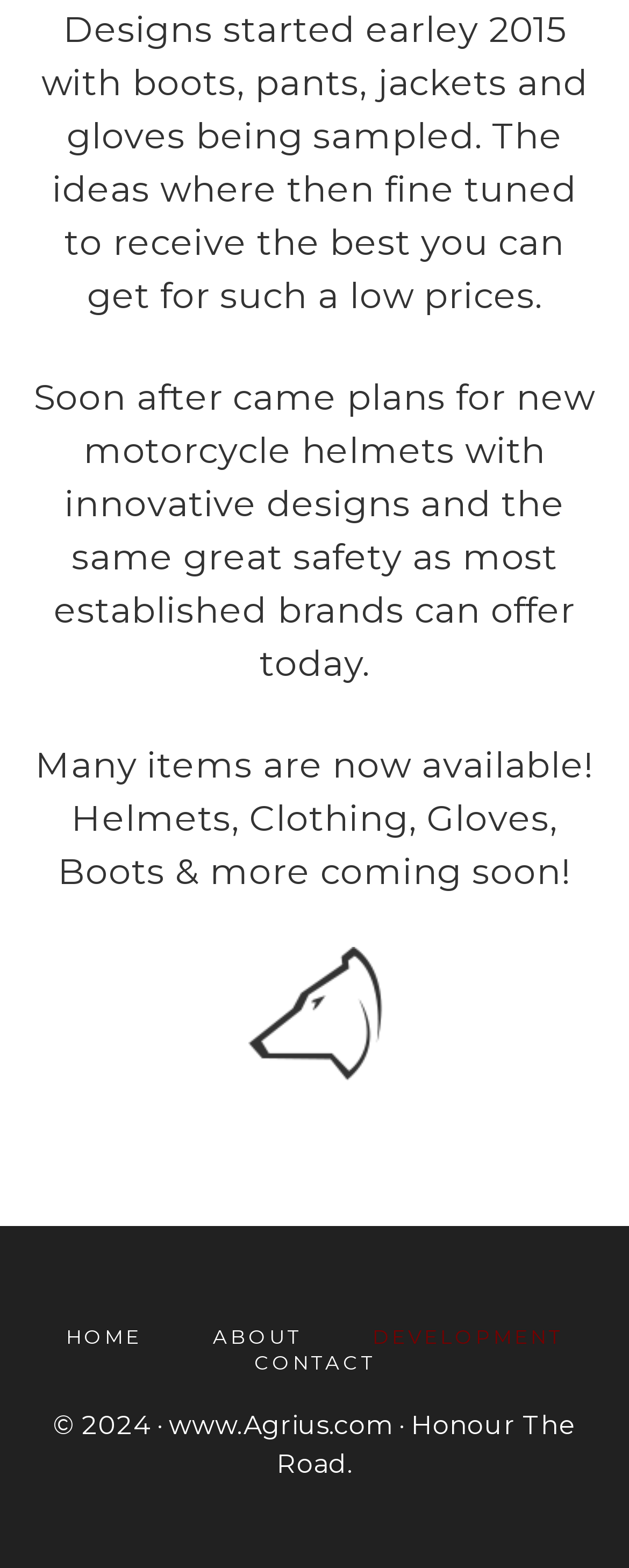Using the information shown in the image, answer the question with as much detail as possible: What is the name of the company or brand mentioned on the webpage?

The name 'Agrius' is mentioned multiple times on the webpage, including in the link and image elements. It appears to be the name of the company or brand being represented on the webpage.